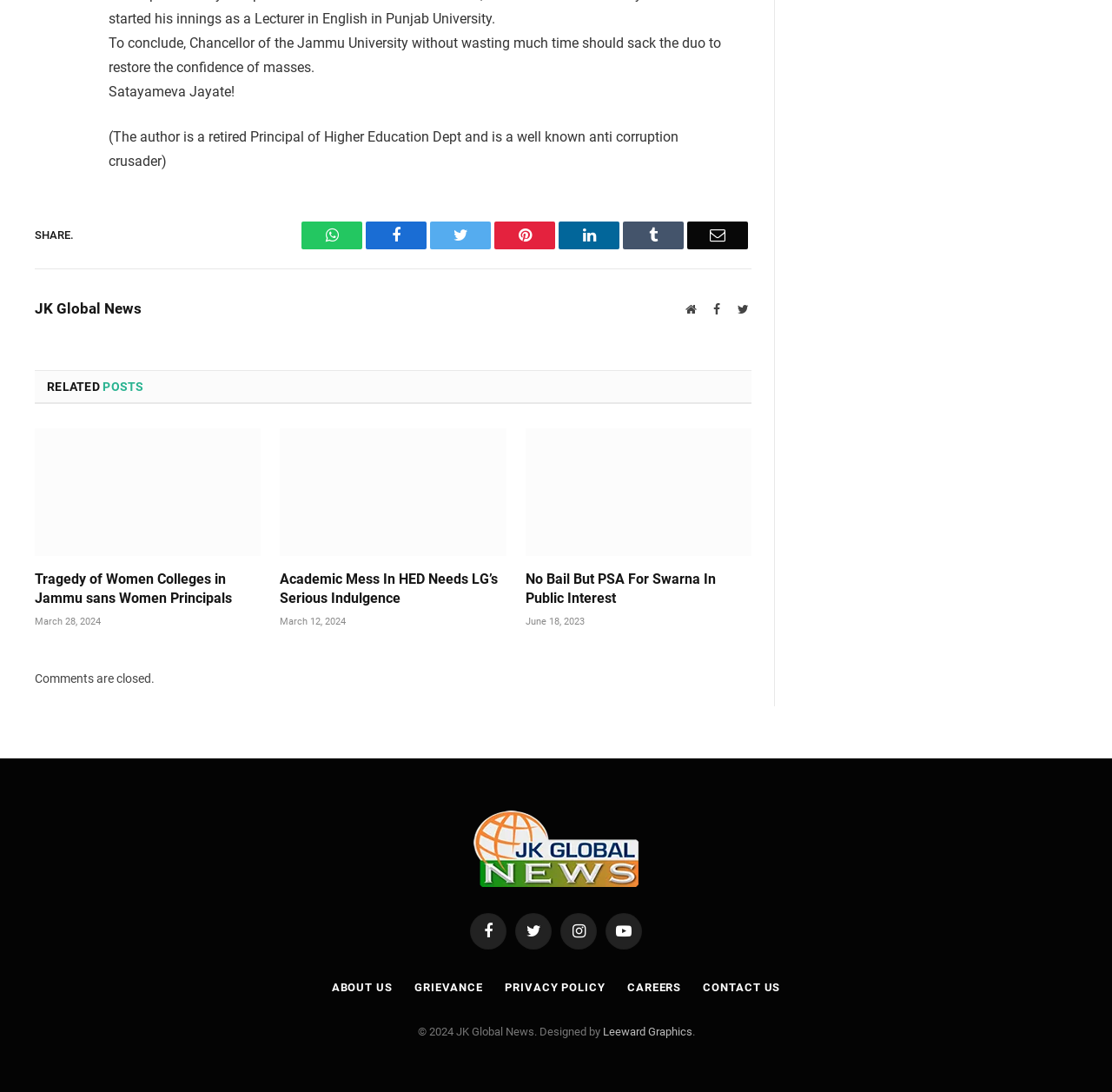Extract the bounding box for the UI element that matches this description: "Leeward Graphics".

[0.542, 0.939, 0.622, 0.951]